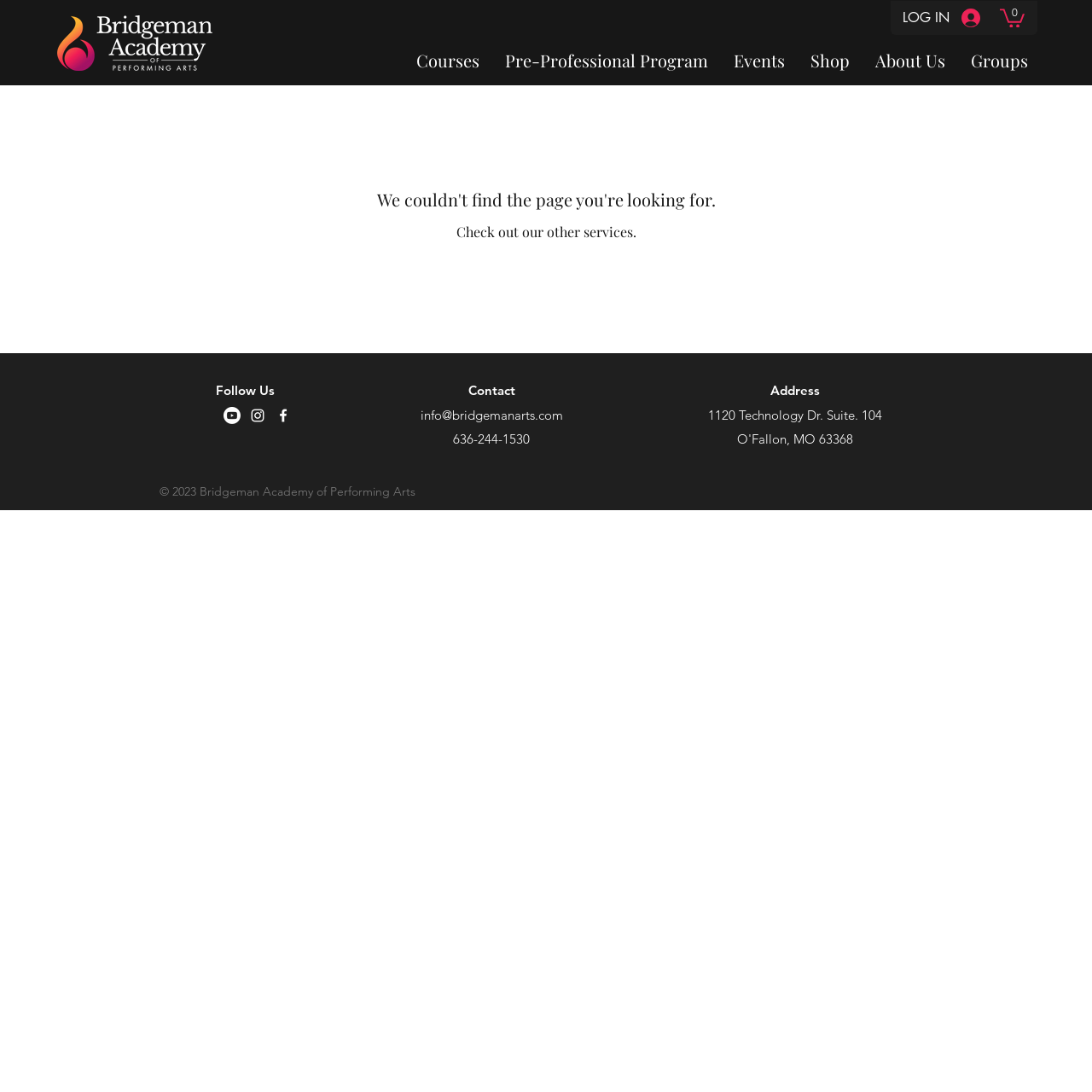Locate the UI element described by LOG IN and provide its bounding box coordinates. Use the format (top-left x, top-left y, bottom-right x, bottom-right y) with all values as floating point numbers between 0 and 1.

[0.816, 0.001, 0.909, 0.032]